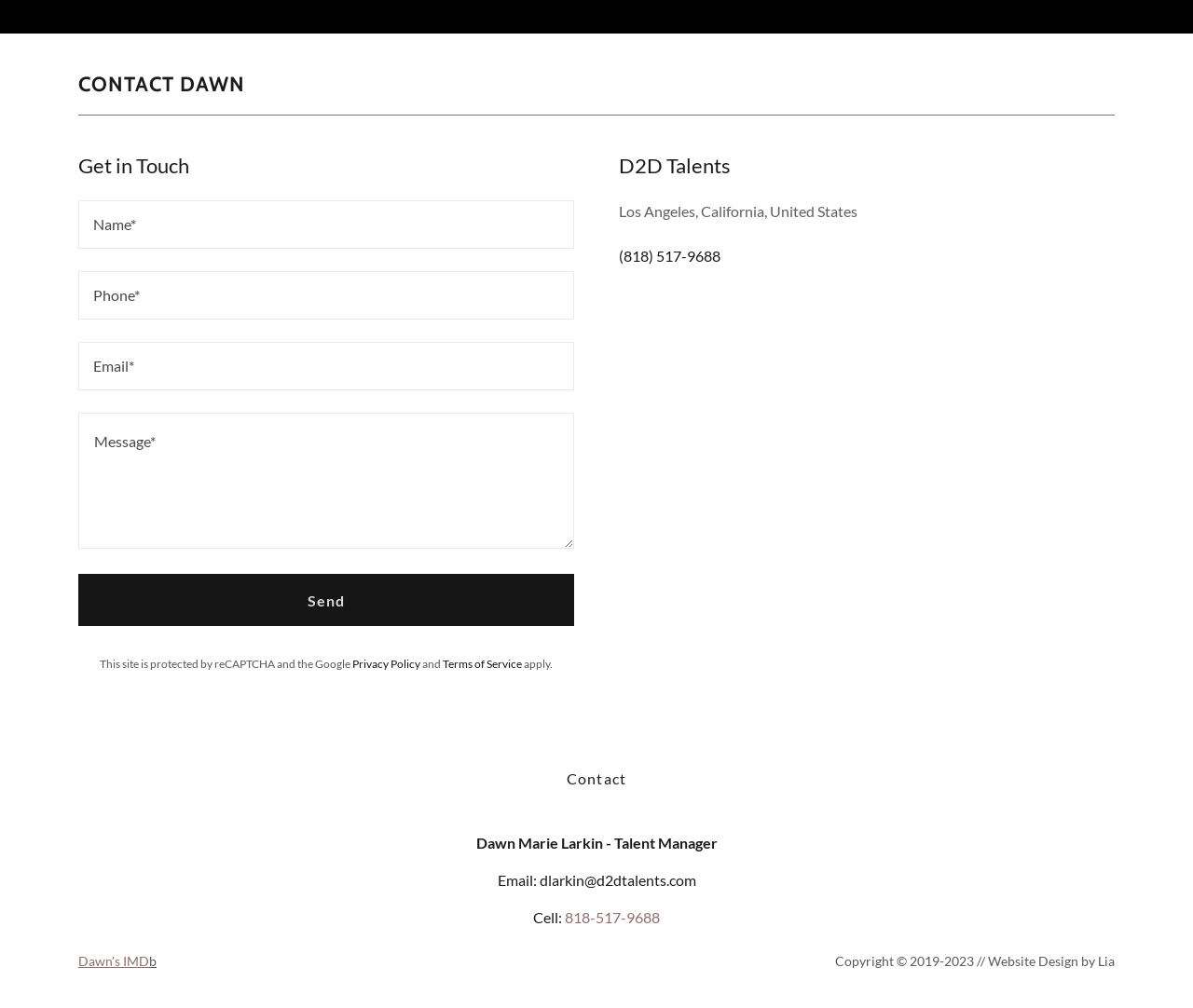Pinpoint the bounding box coordinates of the element to be clicked to execute the instruction: "Call (818) 517-9688".

[0.519, 0.245, 0.604, 0.263]